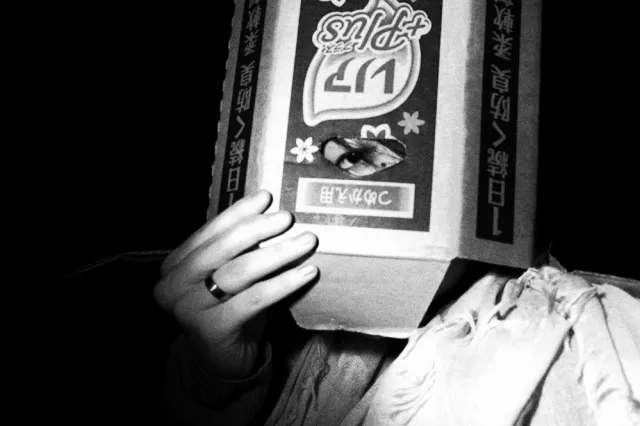Provide an in-depth description of the image you see.

In this intriguing black-and-white photograph, a figure is partially obscured by a large box, which appears to be packaging for a food item. The individual holds the box up to their face, creating a sense of anonymity and mystery. The worn edges of the box suggest it has been well-used, while the graphics on it, written in an unfamiliar script, add an exotic touch. One hand is adorned with a ring, hinting at a personal story behind the image. The low-light setting enhances the overall atmosphere, evoking a sense of intimacy and contemplation, characteristic of street photography that captures the candid moments of everyday life. This image is part of a discussion on traveling and street photography, highlighting the unexpected beauty found in unfiltered street scenes.